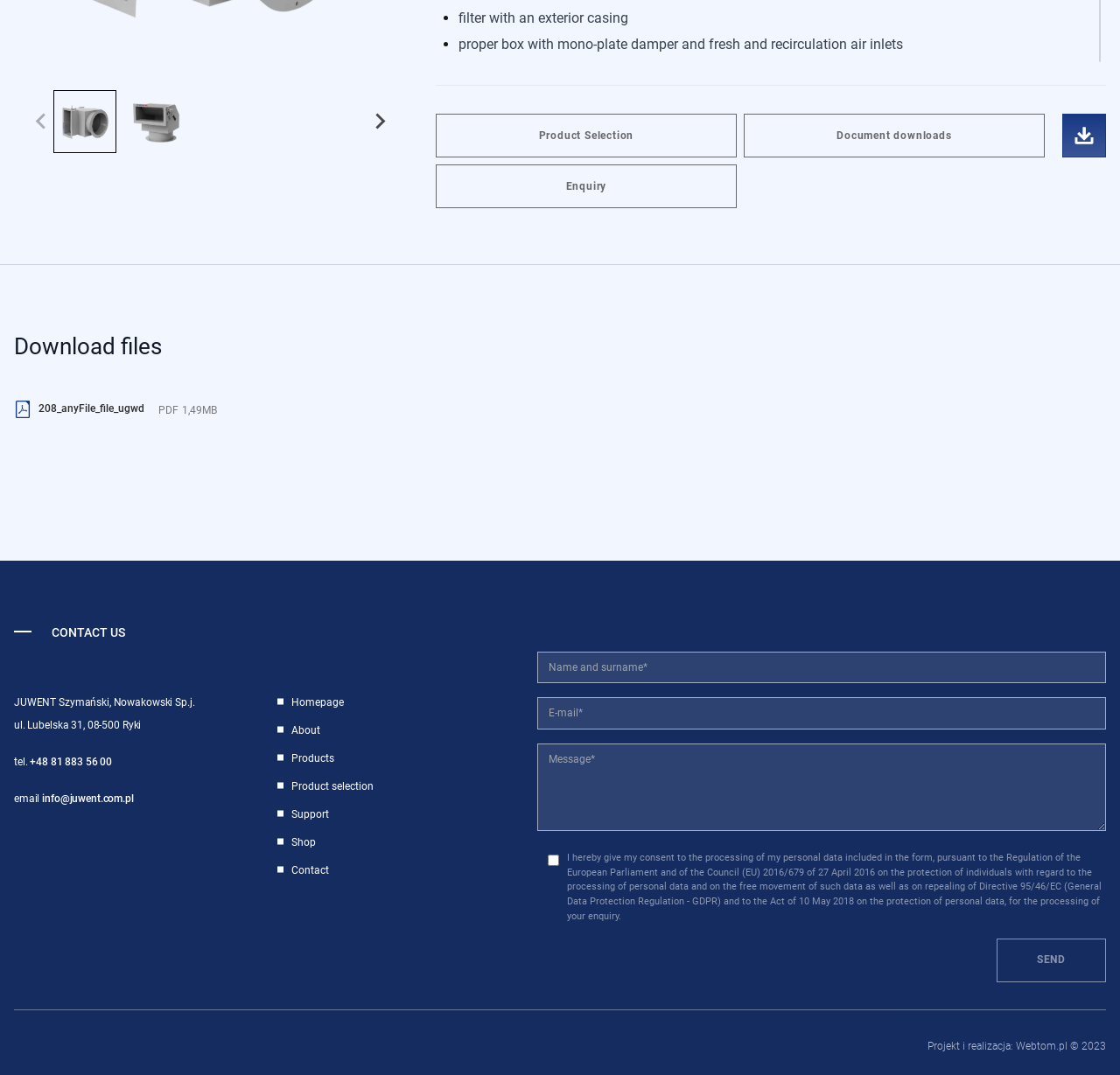Find the bounding box of the UI element described as: "Product Selection". The bounding box coordinates should be given as four float values between 0 and 1, i.e., [left, top, right, bottom].

[0.389, 0.106, 0.658, 0.146]